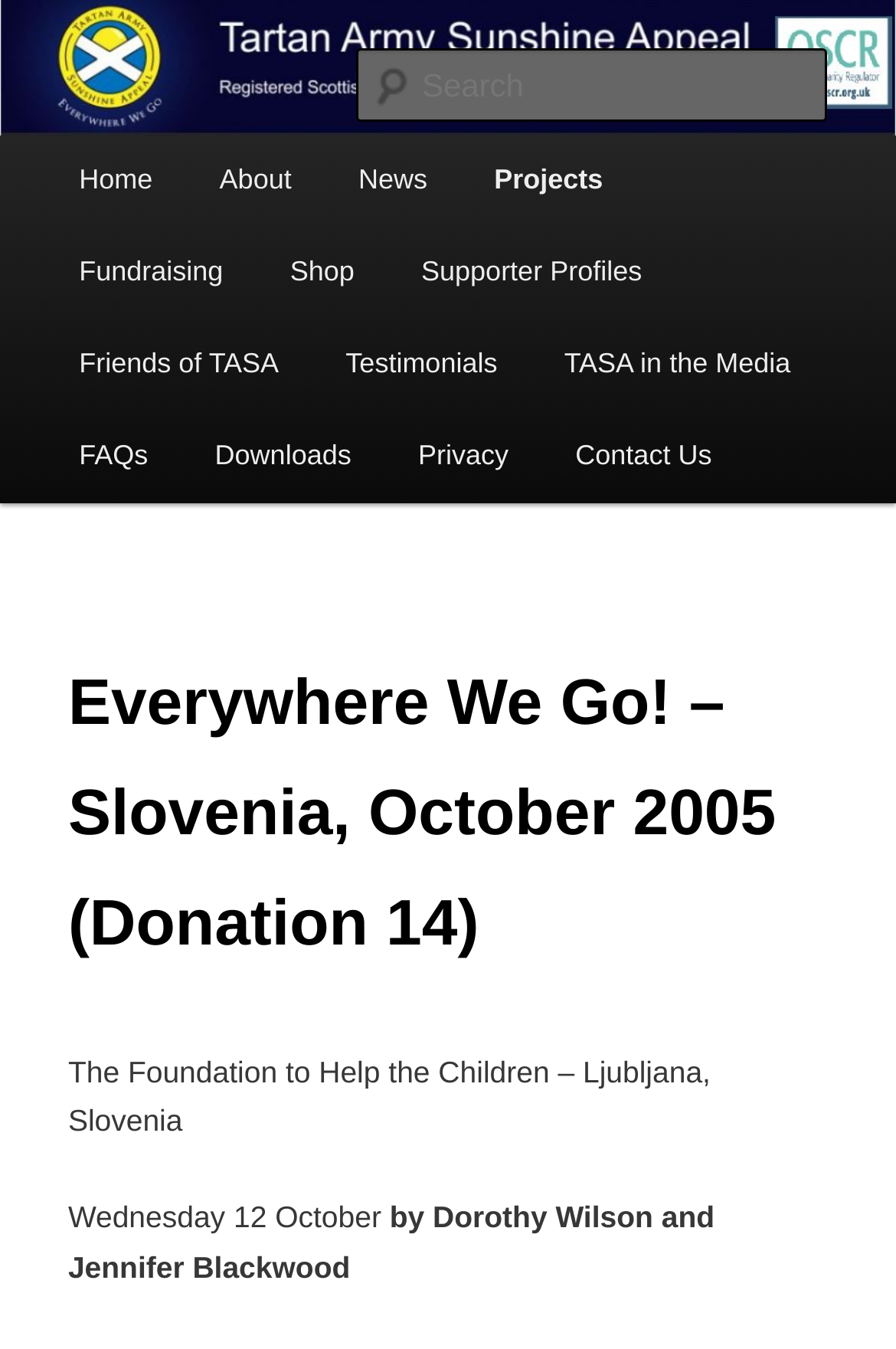What is the title of the article?
Give a single word or phrase answer based on the content of the image.

Everywhere We Go! – Slovenia, October 2005 (Donation 14)